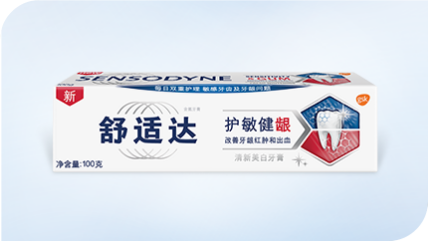Elaborate on the various elements present in the image.

The image showcases a packaging of "舒适达" (Sensodyne) toothpaste, specifically designed for sensitive teeth. The box prominently features the product name in bold Chinese characters, emphasizing its focus on sensitivity relief. The design includes appealing graphics, such as a tooth graphic and a protective shield symbol, symbolizing dental care and protection. 

Accompanied by vibrant colors, including red and white, the box highlights its key benefits as an anti-sensitive toothpaste, which is endorsed by numerous dental experts. The label also indicates that the product size is 100 grams. This product is positioned to alleviate pain caused by sensitive teeth and aims to contribute to a future free from such discomfort.